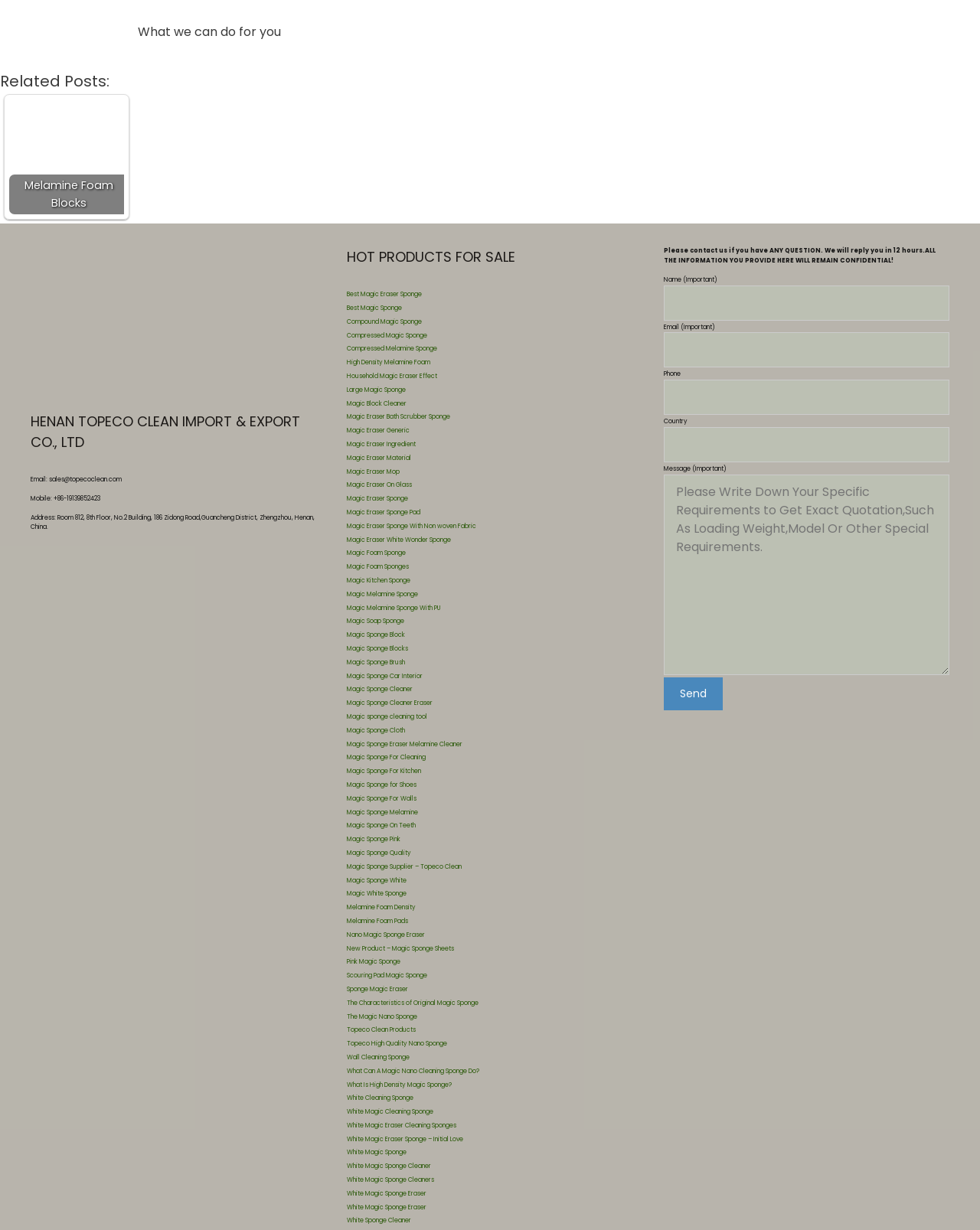Find the bounding box coordinates of the clickable region needed to perform the following instruction: "View company information". The coordinates should be provided as four float numbers between 0 and 1, i.e., [left, top, right, bottom].

[0.031, 0.334, 0.323, 0.368]